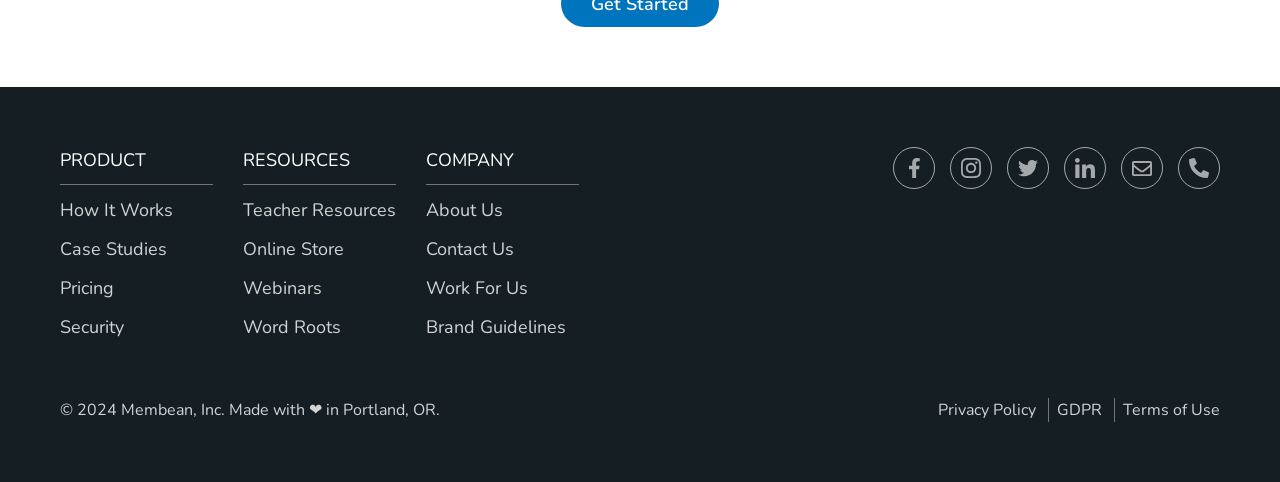Use a single word or phrase to answer the following:
What is the company name?

Membean, Inc.